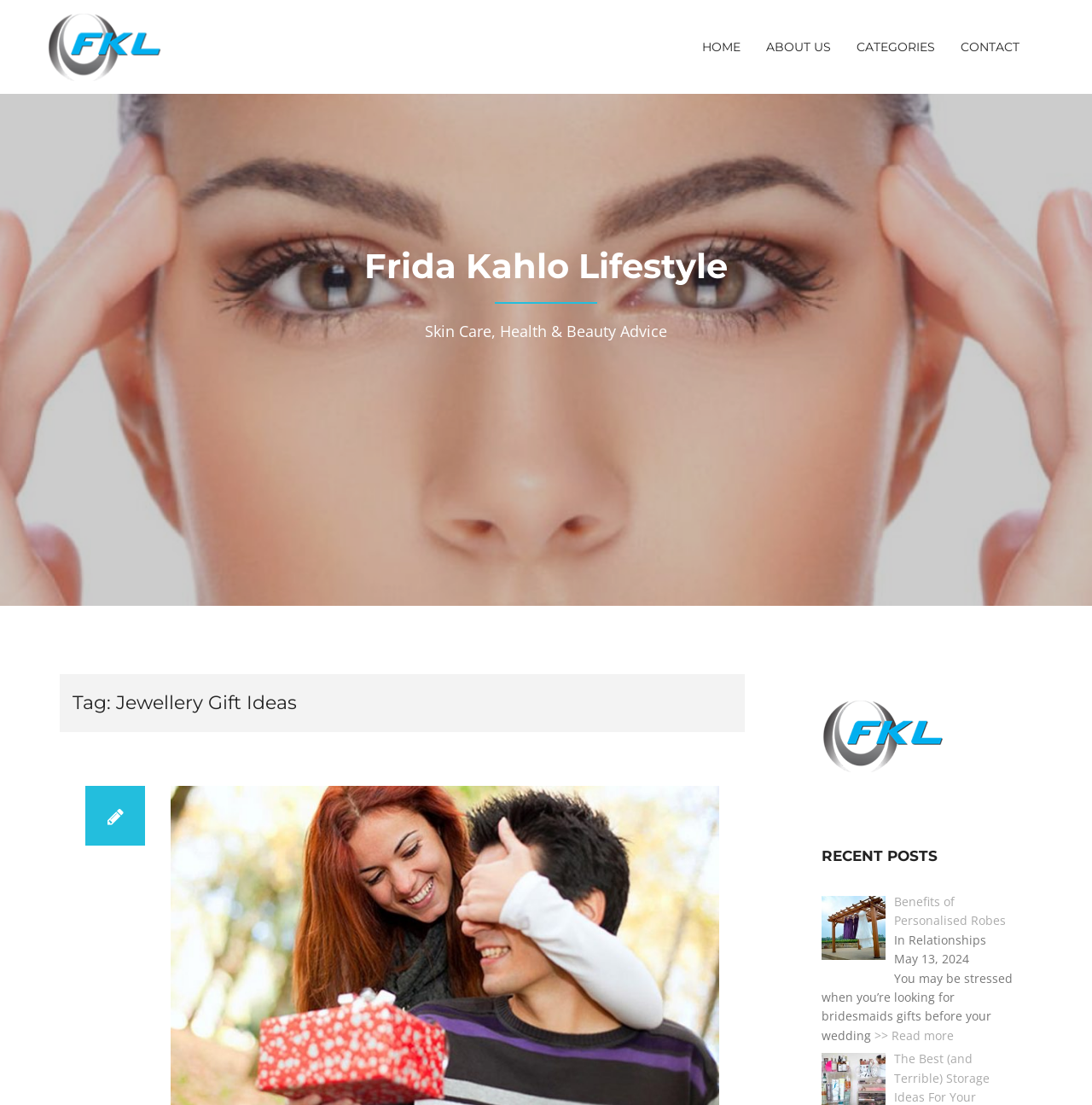Create a detailed description of the webpage's content and layout.

The webpage is about Jewellery Gift Ideas related to Frida Kahlo Lifestyle. At the top left, there is a logo image and a link with the same name "Frida Kahlo Lifestyle". Below the logo, there is a navigation menu with four links: "HOME", "ABOUT US", "CATEGORIES", and "CONTACT", aligned horizontally from left to right.

The main content area is divided into two sections. On the left, there is a heading "Frida Kahlo Lifestyle" followed by a static text "Skin Care, Health & Beauty Advice". Below this text, there is a header section with a heading "Tag: Jewellery Gift Ideas" and a link "Gift Ideas For Him" below it.

On the right side, there is an image of Frida Kahlo Lifestyle. Below the image, there is a heading "RECENT POSTS" followed by a list of recent posts. The first post has a link "Bridesmaids Gifts Benefits of Personalised Robes" with an image on the left and three lines of text on the right, including the title "In Relationships", the date "May 13, 2024", and a brief summary of the post. There is also a ">> Read more" link at the bottom of the post.